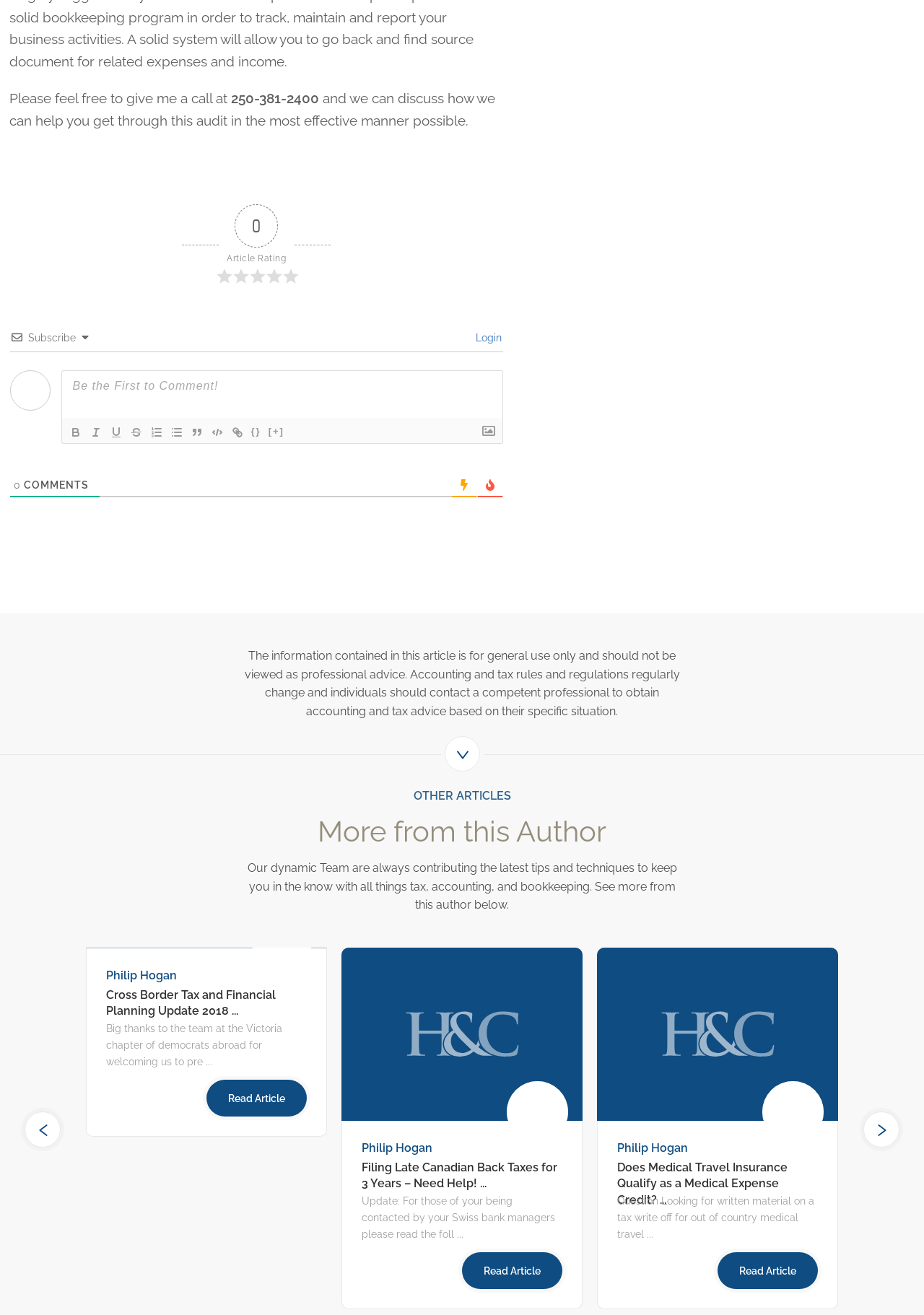Locate the bounding box coordinates of the element that should be clicked to execute the following instruction: "Click the 'Login' button".

[0.51, 0.252, 0.543, 0.261]